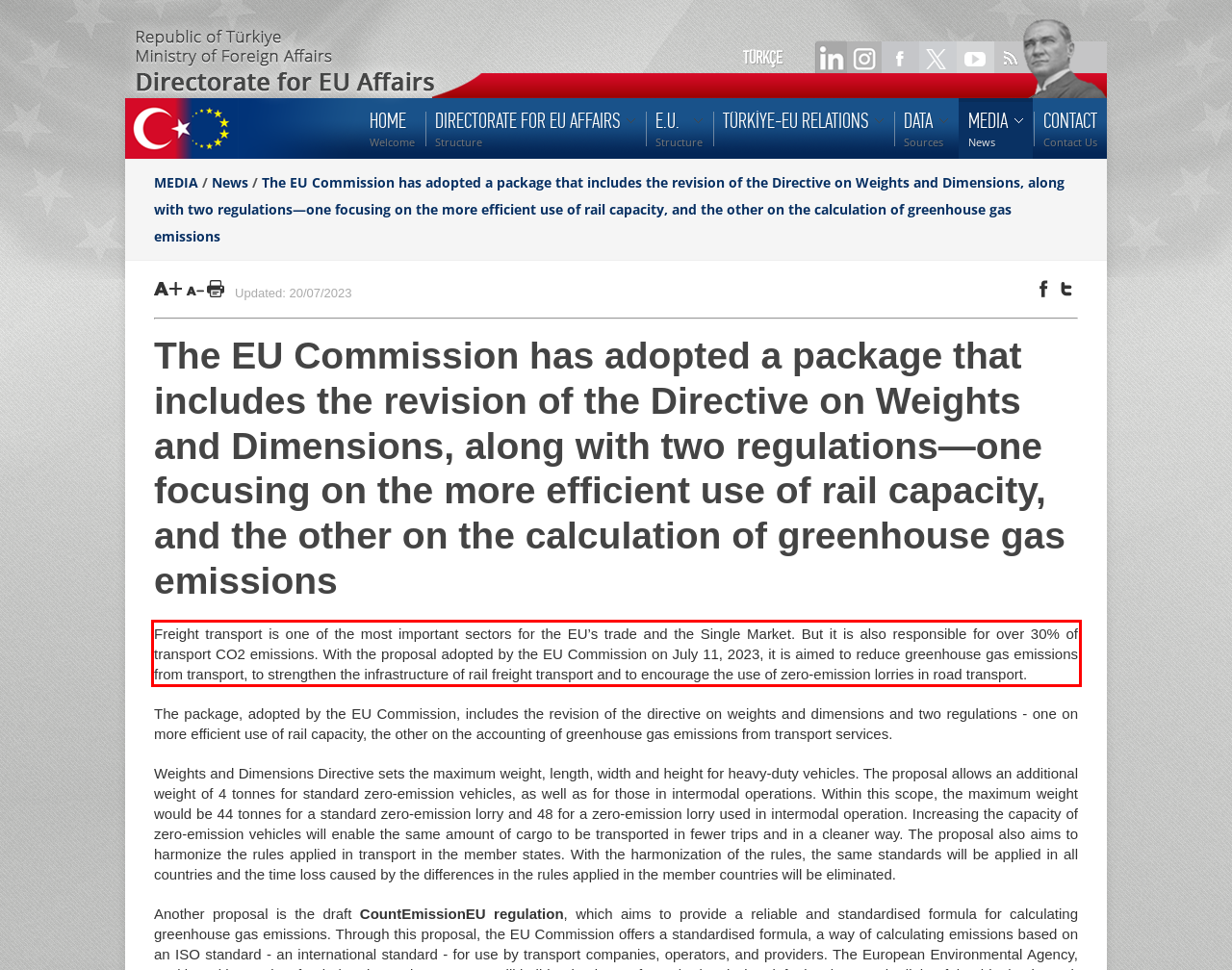Perform OCR on the text inside the red-bordered box in the provided screenshot and output the content.

Freight transport is one of the most important sectors for the EU’s trade and the Single Market. But it is also responsible for over 30% of transport CO2 emissions. With the proposal adopted by the EU Commission on July 11, 2023, it is aimed to reduce greenhouse gas emissions from transport, to strengthen the infrastructure of rail freight transport and to encourage the use of zero-emission lorries in road transport.